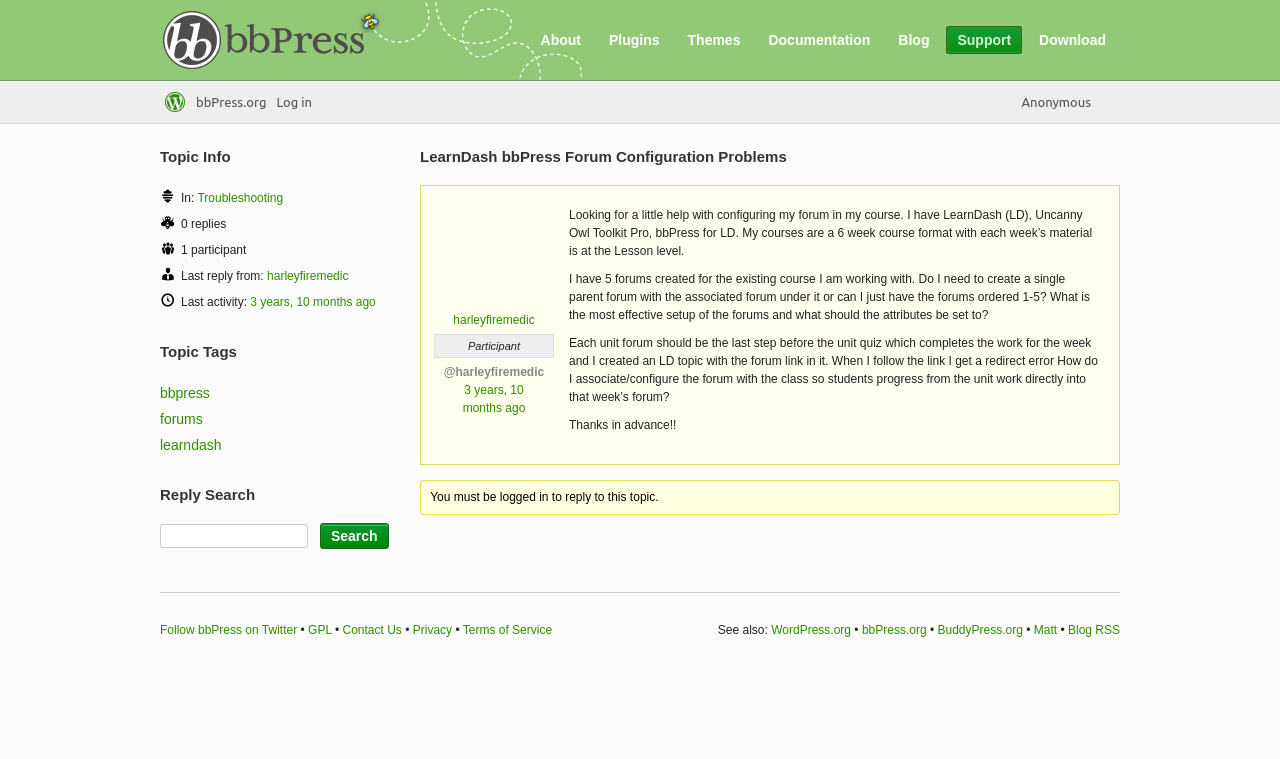What is the topic of this forum?
Please provide a detailed and thorough answer to the question.

I determined the topic of this forum by looking at the heading element with the text 'LearnDash bbPress Forum Configuration Problems' which is located at the top of the webpage.